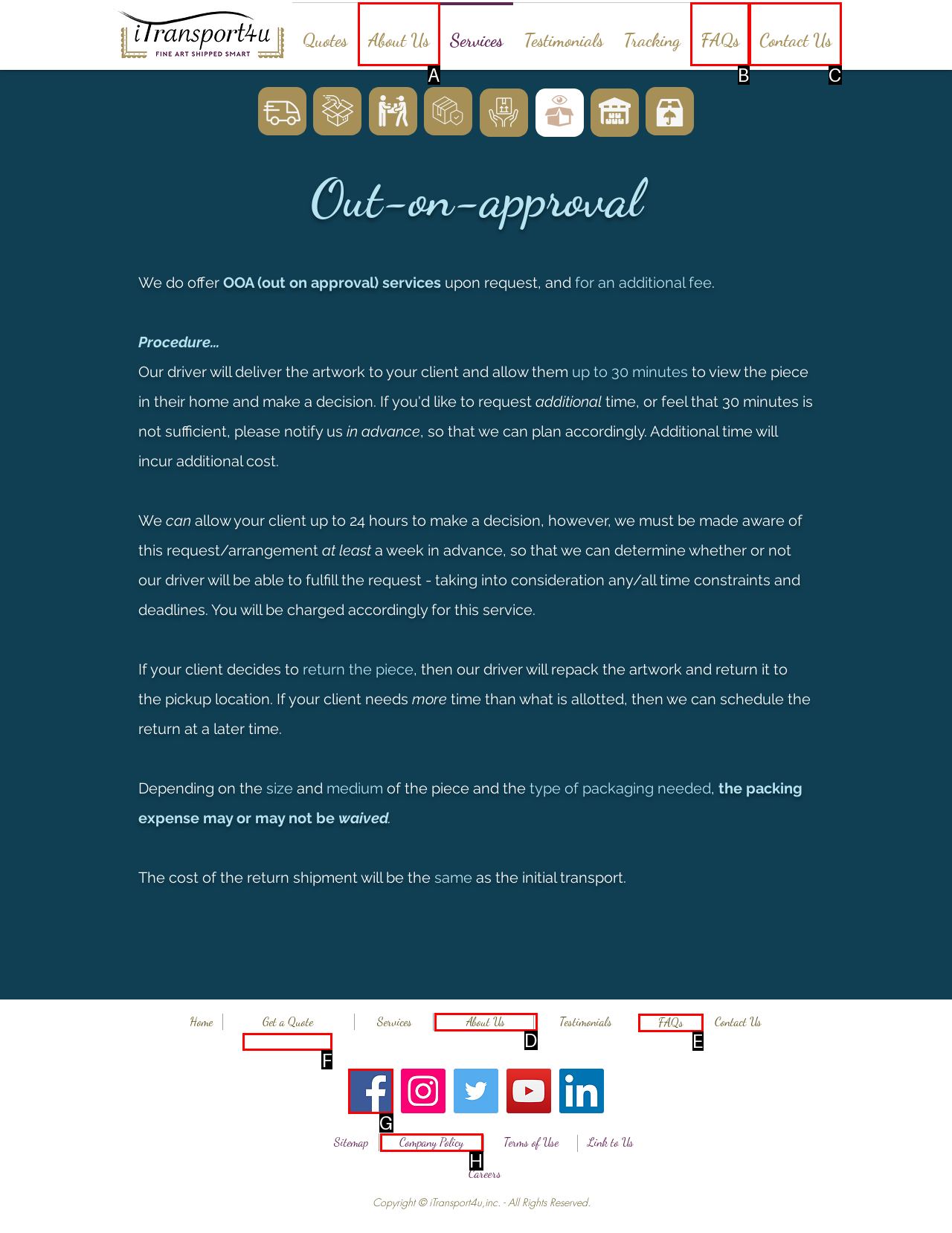Determine which letter corresponds to the UI element to click for this task: Click on the 'EDITOR PICKS' heading
Respond with the letter from the available options.

None